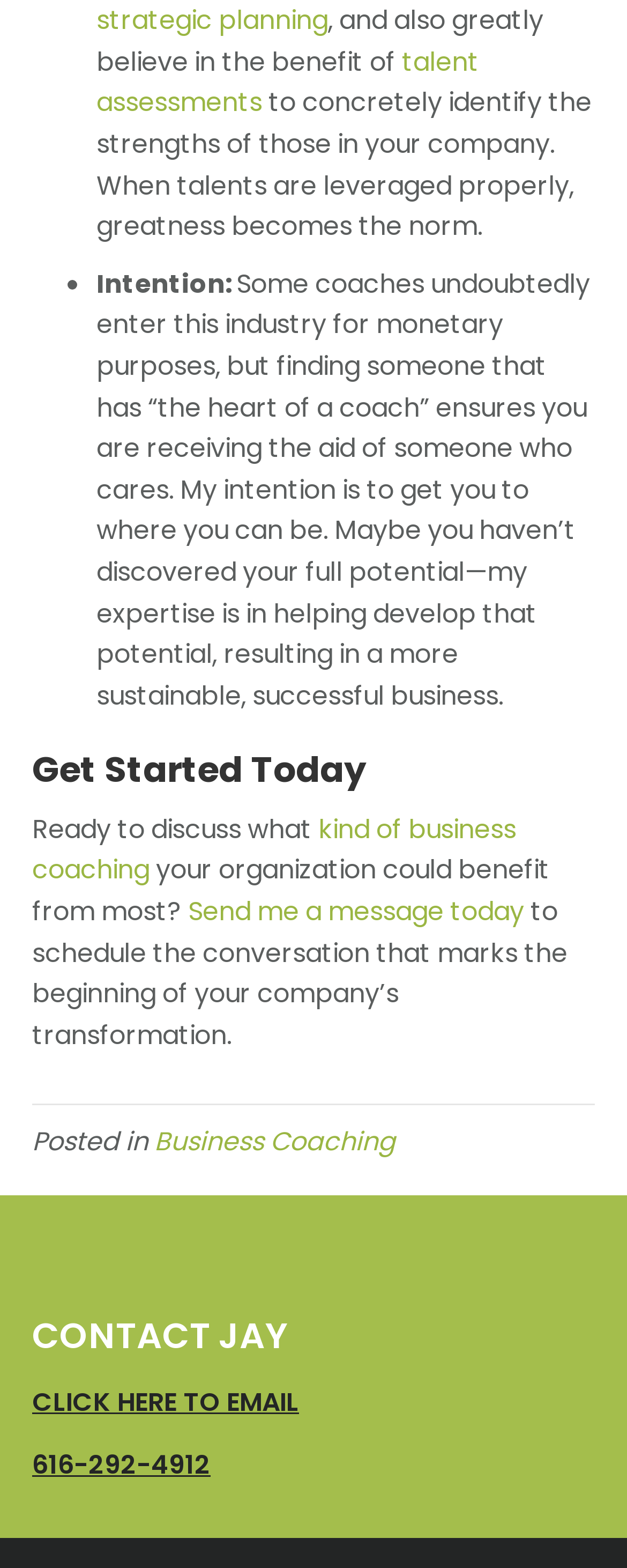What is the main purpose of the coach?
Can you provide an in-depth and detailed response to the question?

Based on the text, the coach's intention is to help develop the potential of individuals in a company, resulting in a more sustainable and successful business.